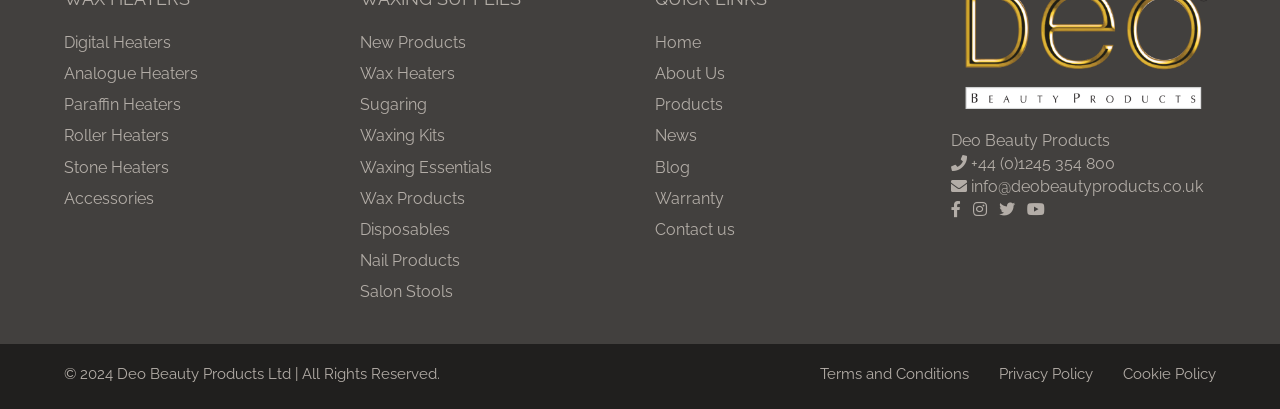Based on the element description info@deobeautyproducts.co.uk, identify the bounding box coordinates for the UI element. The coordinates should be in the format (top-left x, top-left y, bottom-right x, bottom-right y) and within the 0 to 1 range.

[0.743, 0.433, 0.939, 0.479]